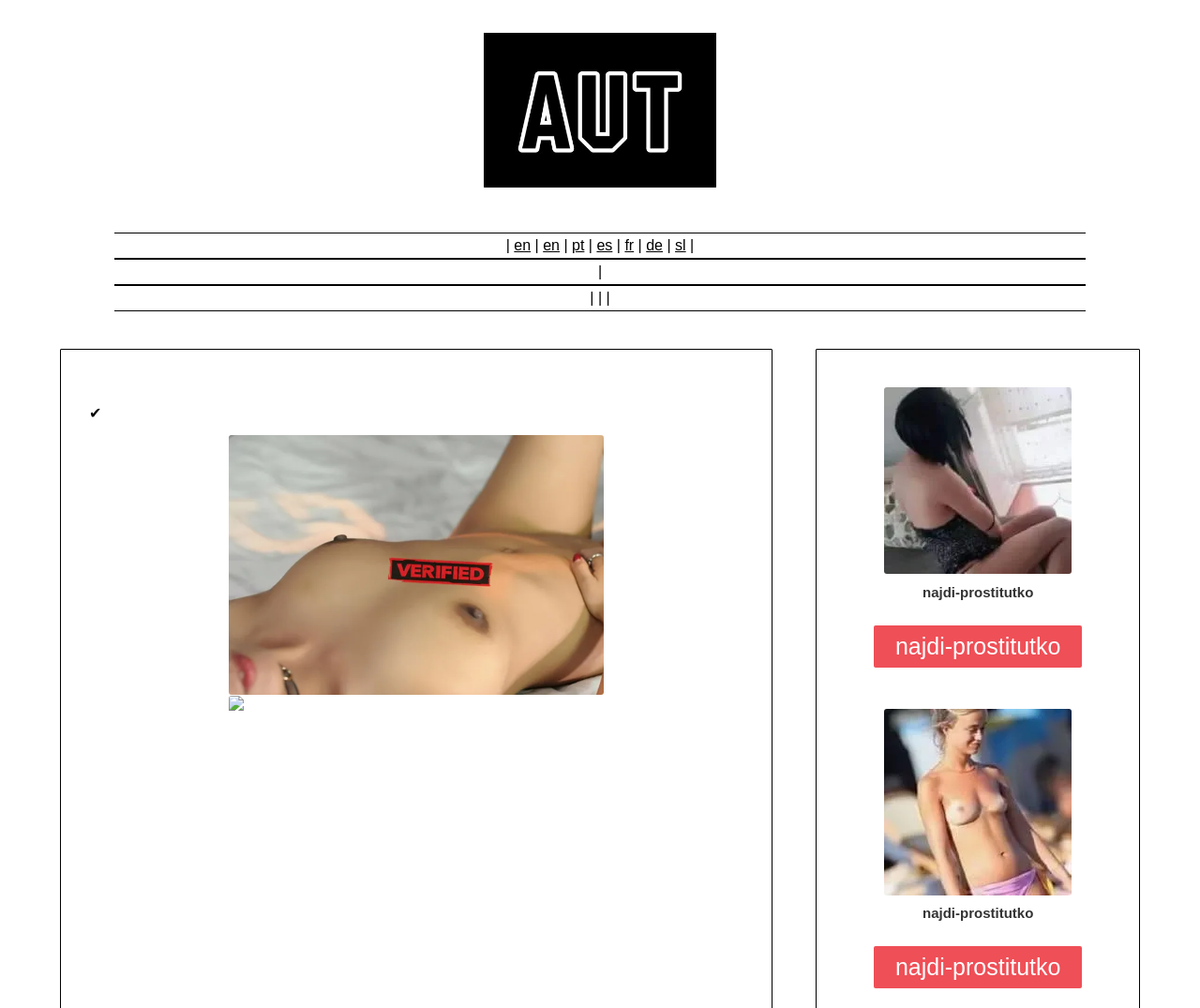Locate the coordinates of the bounding box for the clickable region that fulfills this instruction: "Search for prostitutes".

[0.728, 0.62, 0.902, 0.662]